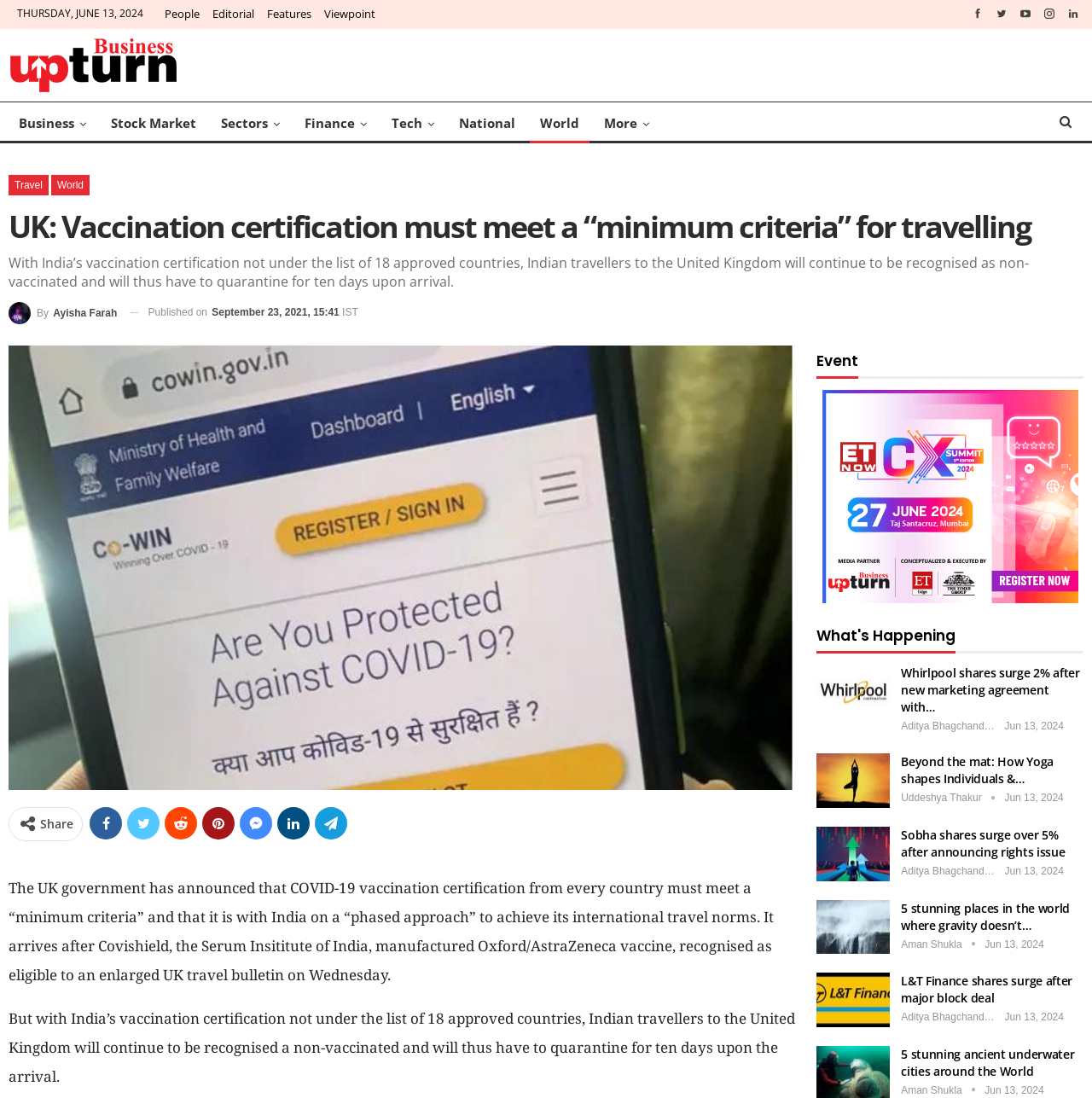Detail the webpage's structure and highlights in your description.

This webpage is about business news, specifically an article titled "UK: Vaccination certification must meet a “minimum criteria” for travelling" from the Business Upturn section. At the top, there are several links to other sections of the website, including People, Editorial, Features, and Viewpoint. Below that, there is a table with links to various business categories, such as Stock Market, Sectors, Finance, and Tech.

The main article is divided into two paragraphs. The first paragraph explains that the UK government has announced that COVID-19 vaccination certification from every country must meet a “minimum criteria” and that it is working with India on a “phased approach” to achieve its international travel norms. The second paragraph states that Indian travellers to the UK will continue to be recognized as non-vaccinated and will have to quarantine for ten days upon arrival.

On the right side of the article, there are several links to other news articles, including "Whirlpool shares surge 2% after new marketing agreement with…", "Beyond the mat: How Yoga shapes Individuals &…", and "Sobha shares surge over 5% after announcing rights issue". Each of these links has a corresponding author and timestamp.

At the bottom of the page, there are more links to news articles, including "5 stunning places in the world where gravity doesn’t…", "L&T Finance shares surge after major block deal", and "5 stunning ancient underwater cities around the World". Again, each of these links has a corresponding author and timestamp.

There are also several social media links and a "Share" button at the bottom of the page. Additionally, there is an image advertisement for ET Edge Ad on the right side of the page.